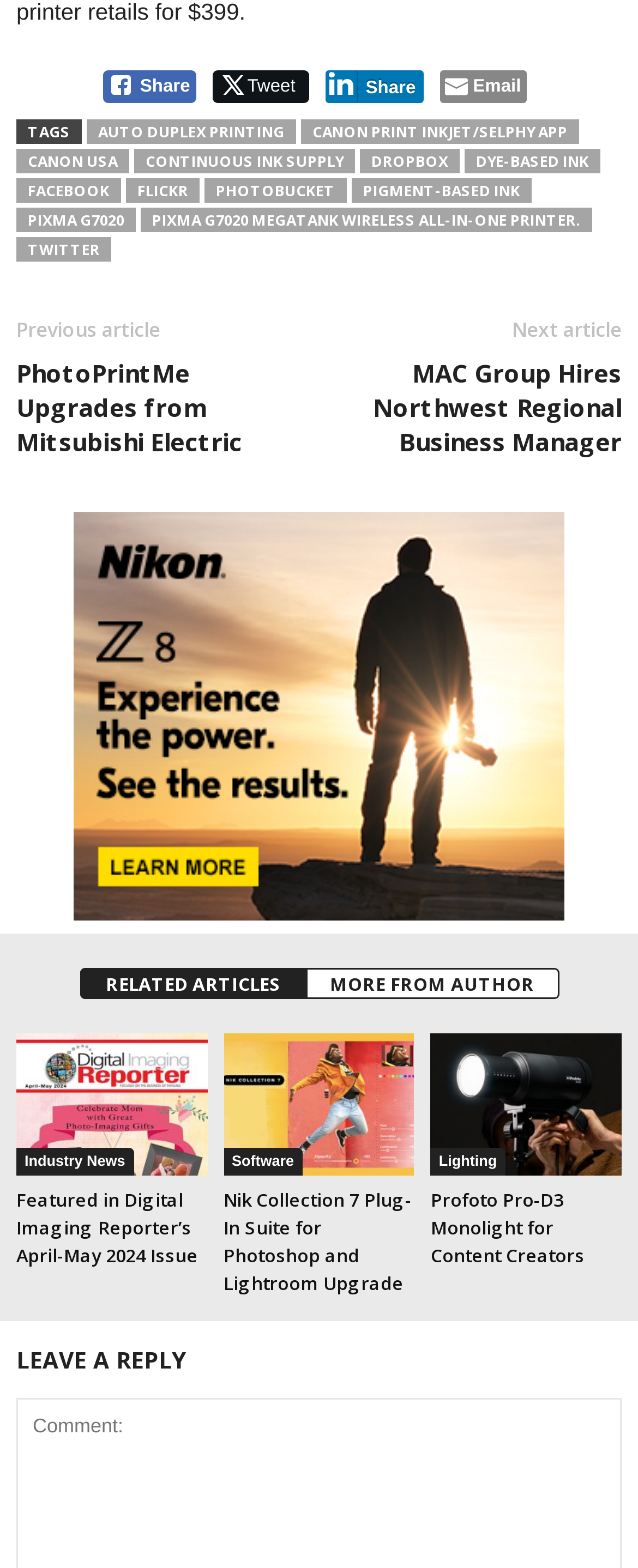How many links are there in the footer section?
Examine the image and give a concise answer in one word or a short phrase.

12